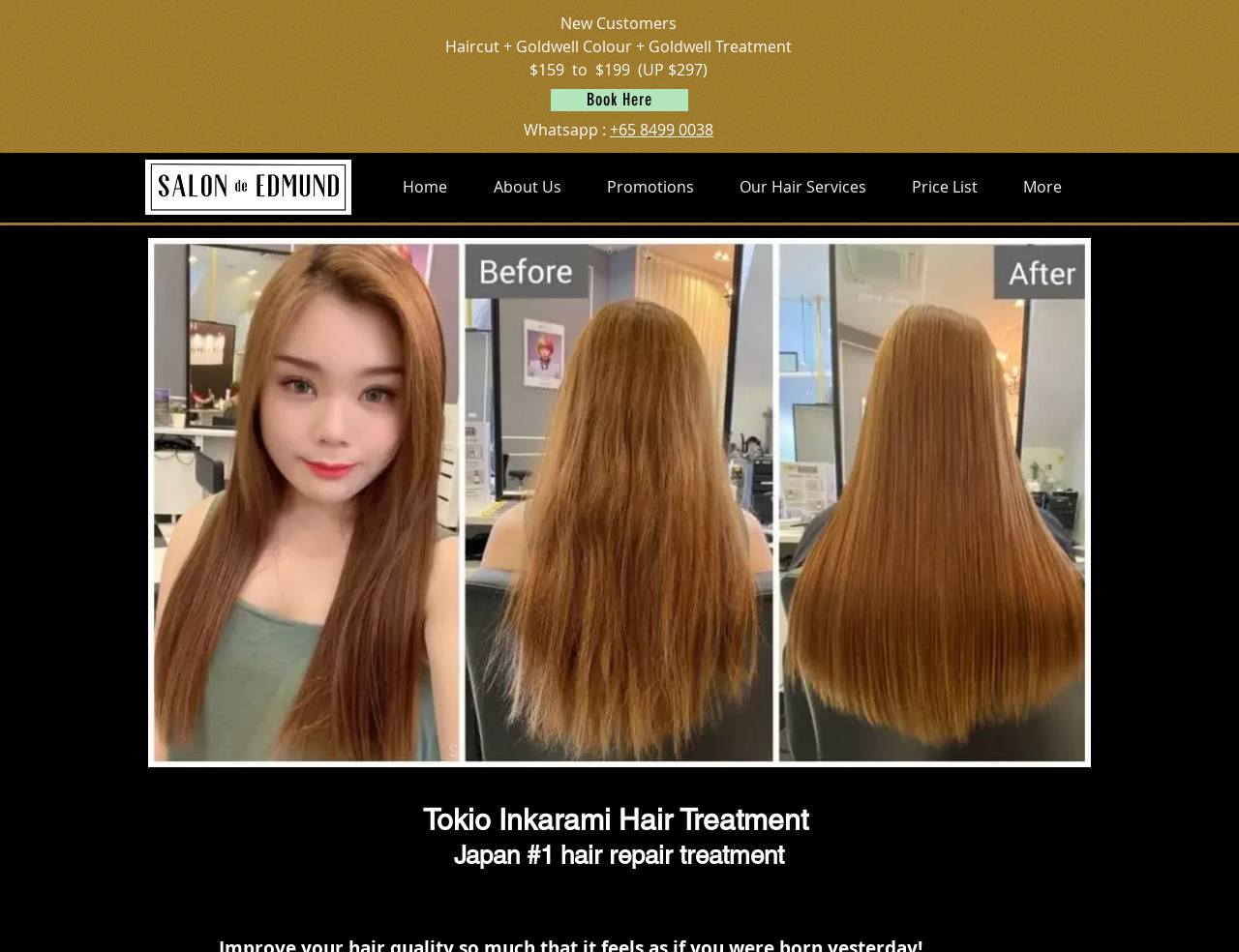Could you specify the bounding box coordinates for the clickable section to complete the following instruction: "Contact the salon via Whatsapp"?

[0.492, 0.125, 0.576, 0.147]